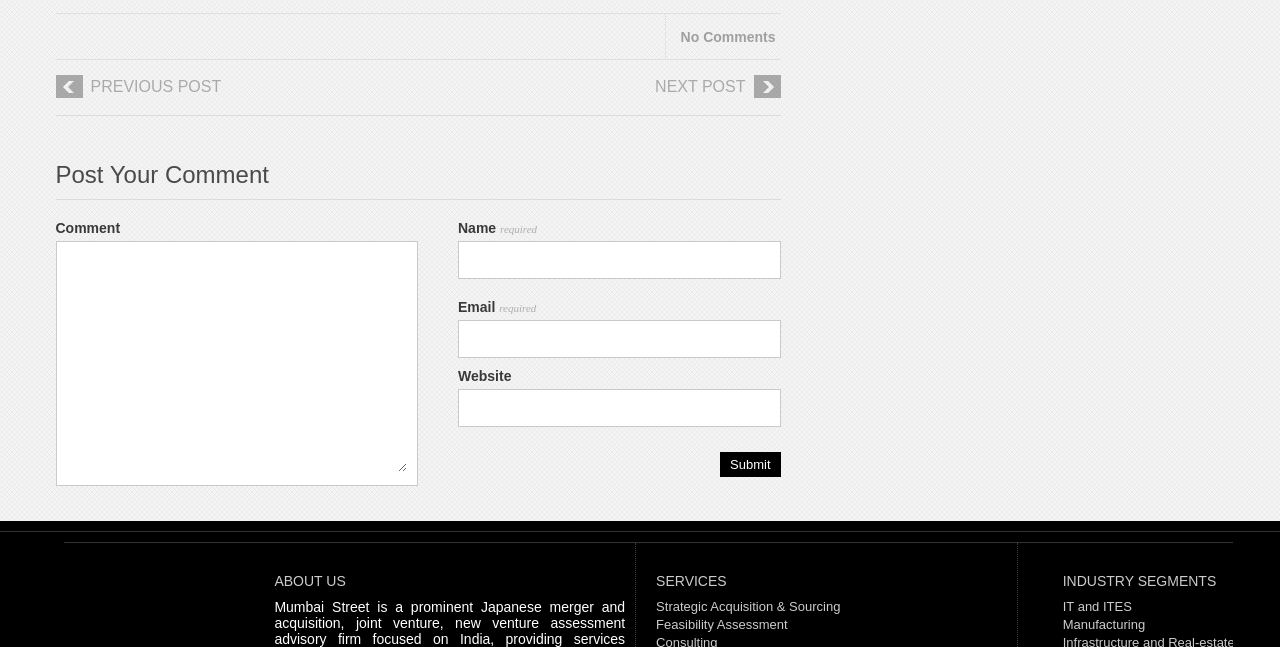Please locate the bounding box coordinates of the element that needs to be clicked to achieve the following instruction: "go to previous post". The coordinates should be four float numbers between 0 and 1, i.e., [left, top, right, bottom].

[0.043, 0.116, 0.297, 0.178]